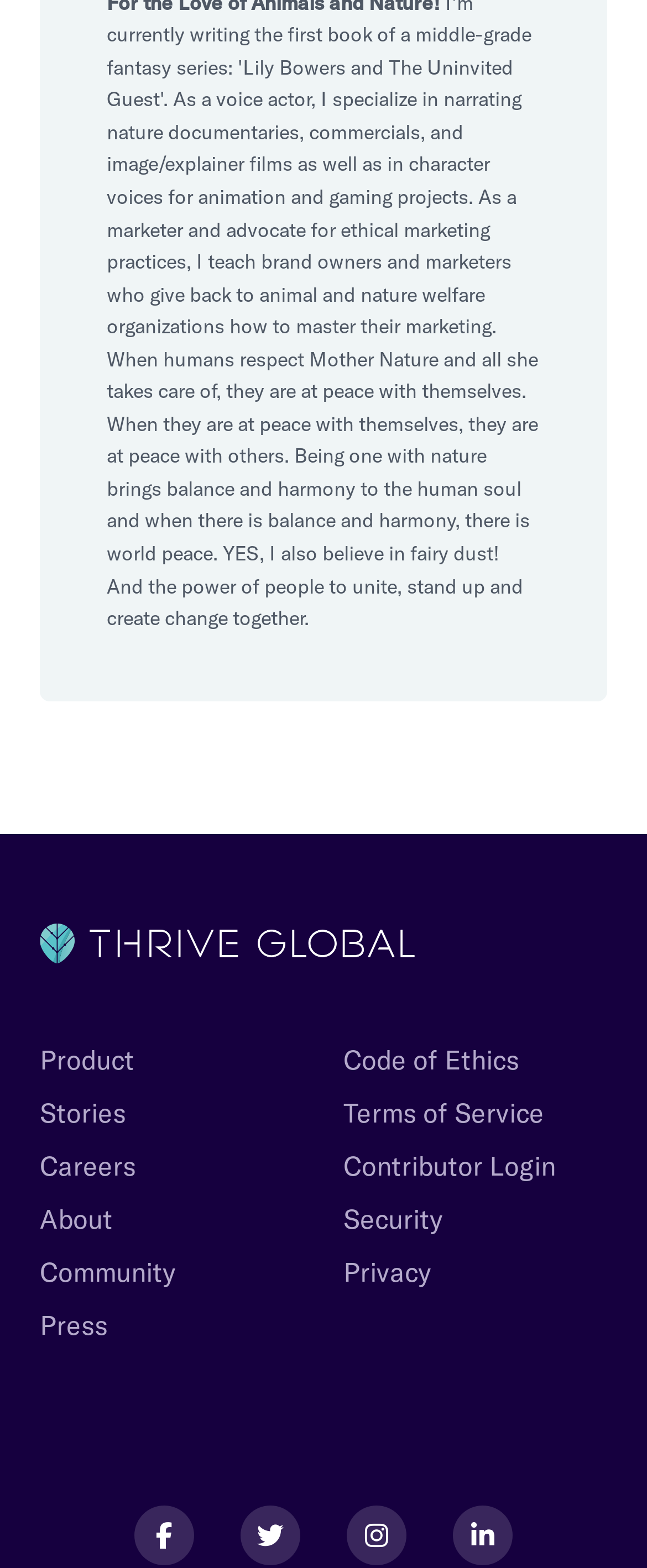Kindly determine the bounding box coordinates of the area that needs to be clicked to fulfill this instruction: "check Facebook page".

[0.208, 0.96, 0.3, 0.998]